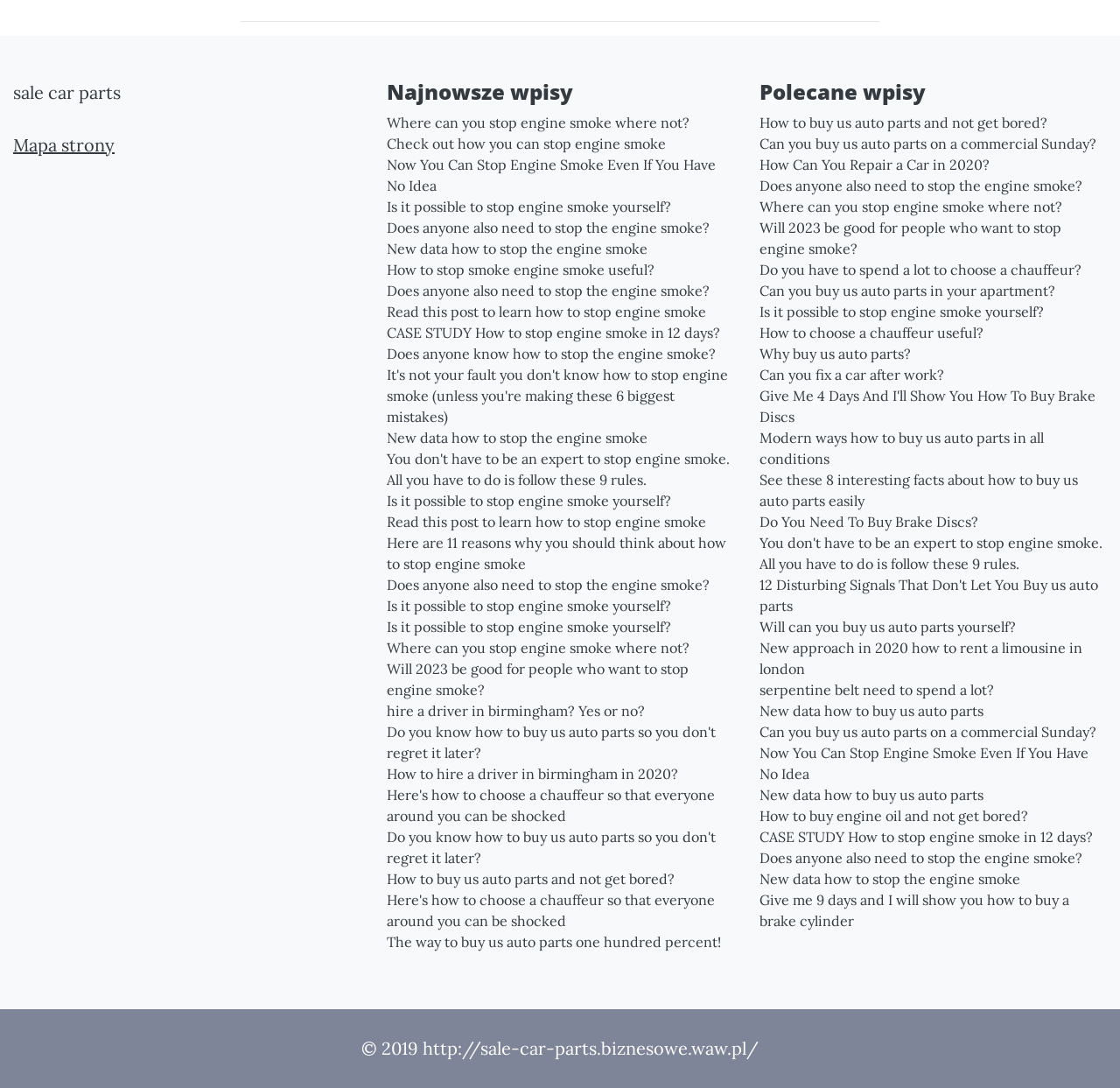Can you pinpoint the bounding box coordinates for the clickable element required for this instruction: "Click on 'Najnowsze wpisy'"? The coordinates should be four float numbers between 0 and 1, i.e., [left, top, right, bottom].

[0.345, 0.073, 0.655, 0.096]